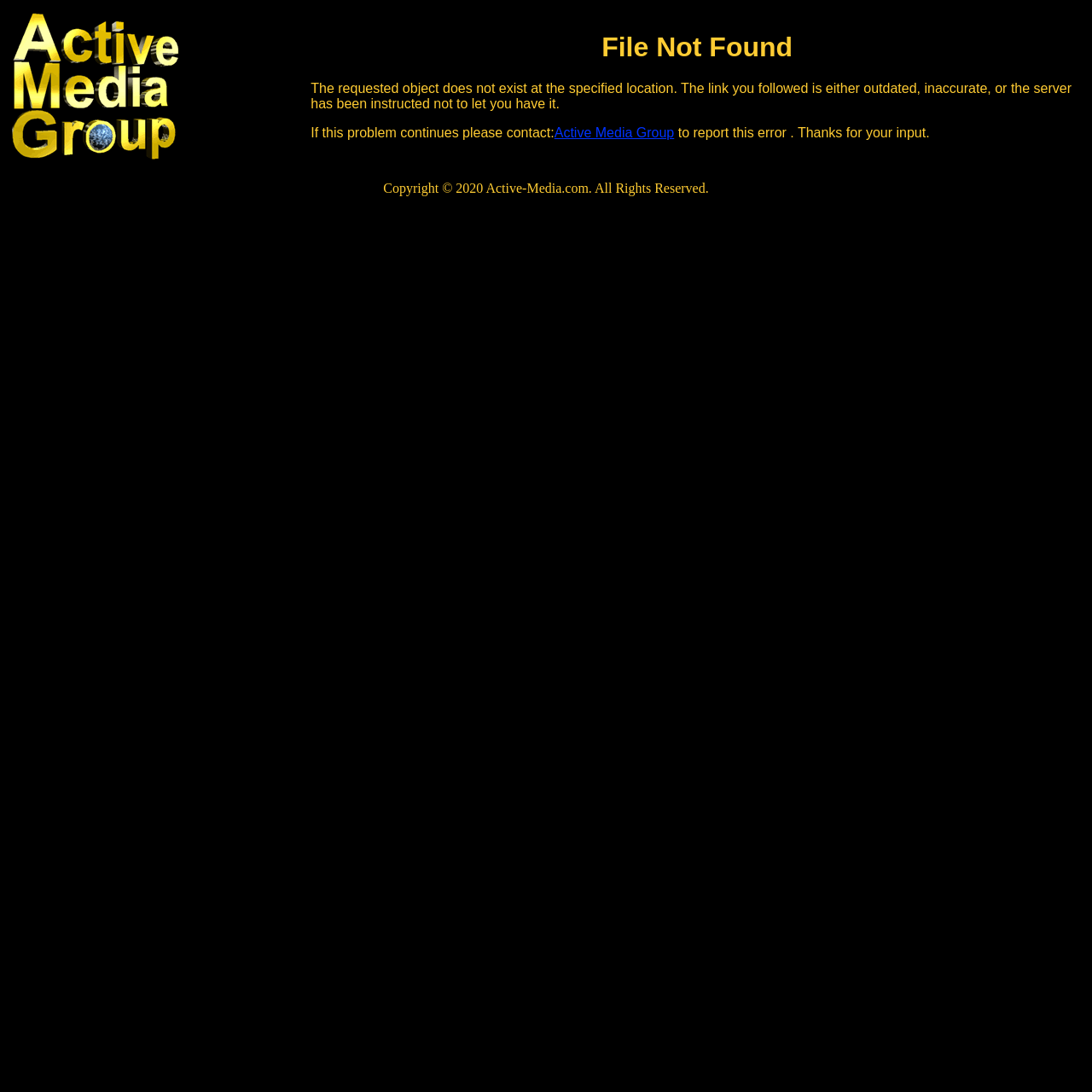Provide a comprehensive caption for the webpage.

The webpage displays a "File NOT Found" message, indicating that the requested object does not exist at the specified location. At the top of the page, there is a table with two cells. The left cell contains an image, while the right cell has a heading "File Not Found" followed by a paragraph of text explaining the error. The text explains that the link followed is either outdated, inaccurate, or the server has been instructed not to let you have it, and provides contact information to report the error.

Below the table, there is a line of text "Copyright © 2020 Active-Media.com. All Rights Reserved." positioned near the bottom of the page. Additionally, there is a link to "Active Media Group" within the paragraph of text, which is located to the right of the heading.